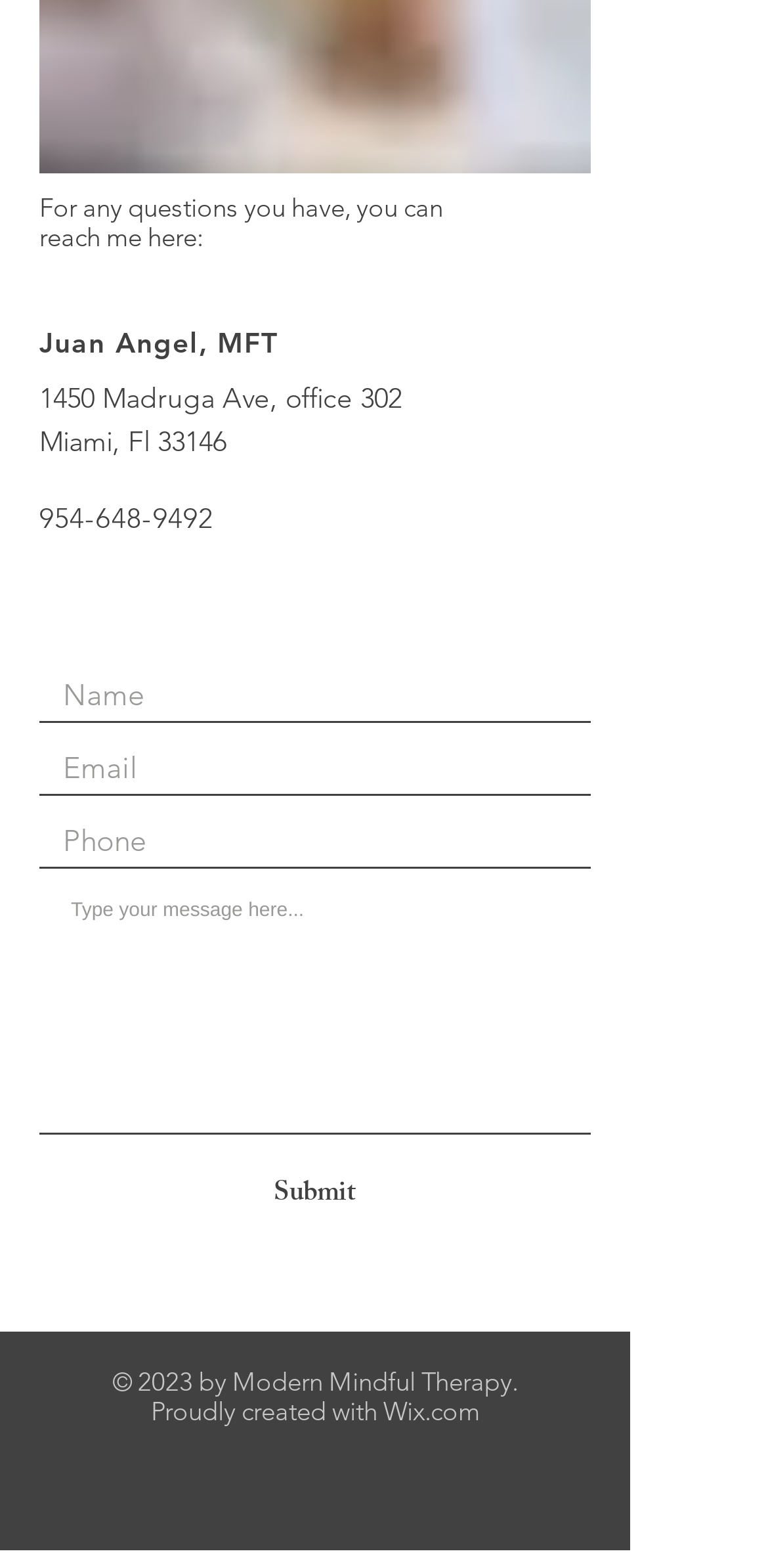What is the office address?
Use the image to give a comprehensive and detailed response to the question.

The office address can be found in the two heading elements, which are '1450 Madruga Ave, office 302' and 'Miami, Fl 33146'.